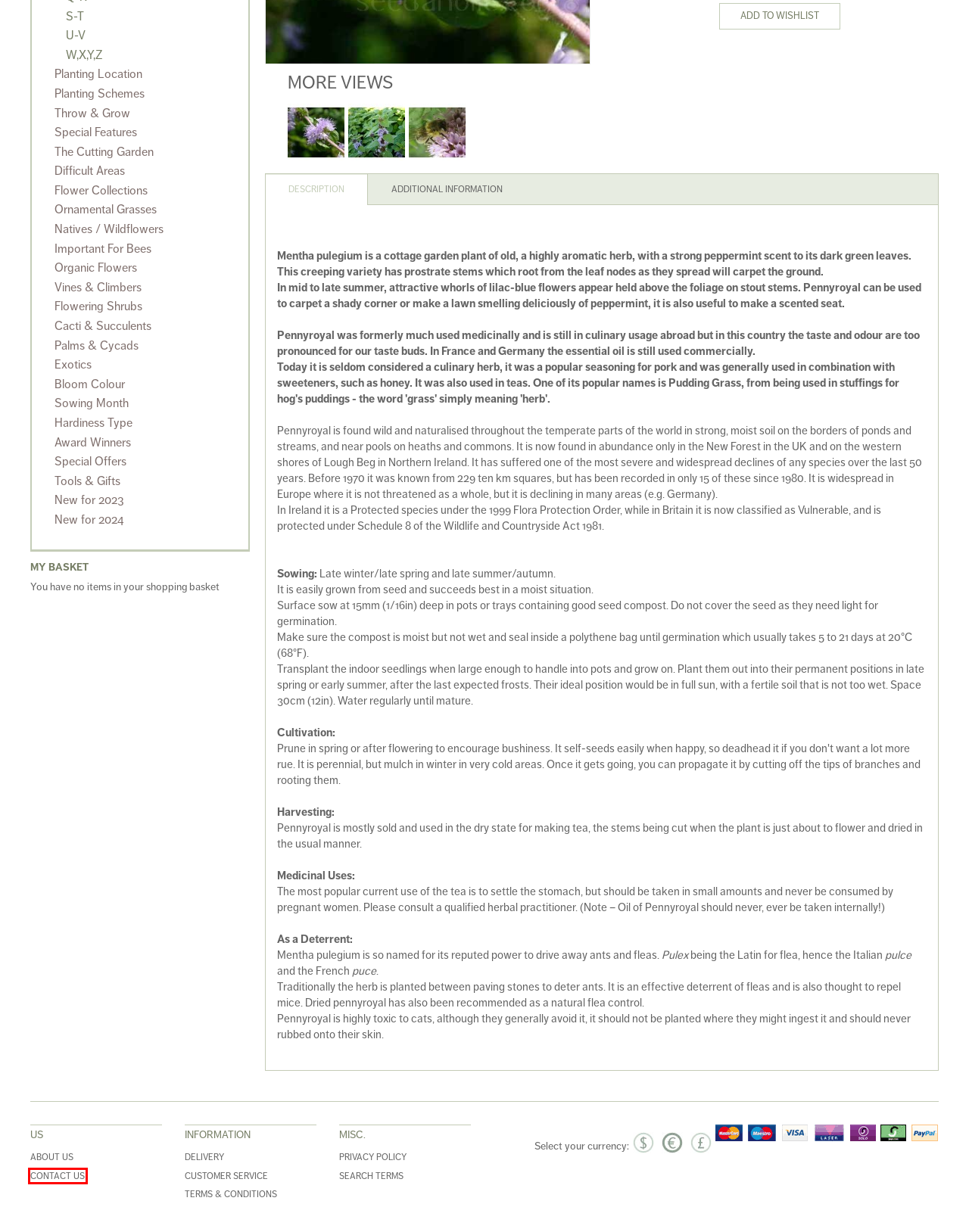Inspect the screenshot of a webpage with a red rectangle bounding box. Identify the webpage description that best corresponds to the new webpage after clicking the element inside the bounding box. Here are the candidates:
A. Tools & Gifts - Flowers Seeds
B. New for 2023 - Flowers Seeds
C. Contact Us Seeds
D. About  Us Seeds
E. Cut Flowers - The Cutting Garden - Flowers Seeds
F. Hardy Annuals - Hardiness Type - Flowers Seeds
G. Mixed Species - Throw & Grow - Flowers Seeds
H. Natives / Wildflowers - Flowers Seeds

C